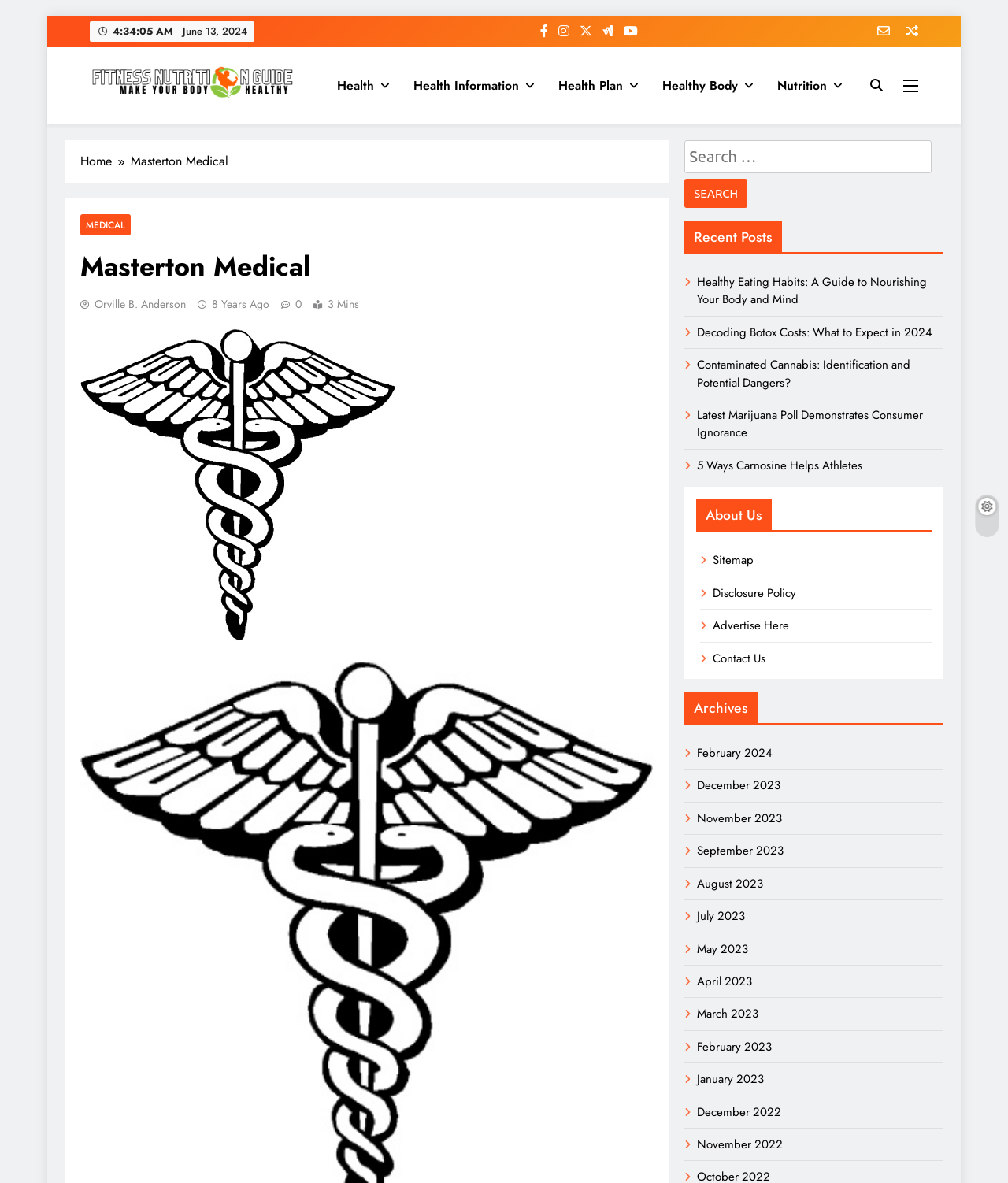What is the search function for?
Use the image to answer the question with a single word or phrase.

Search for: